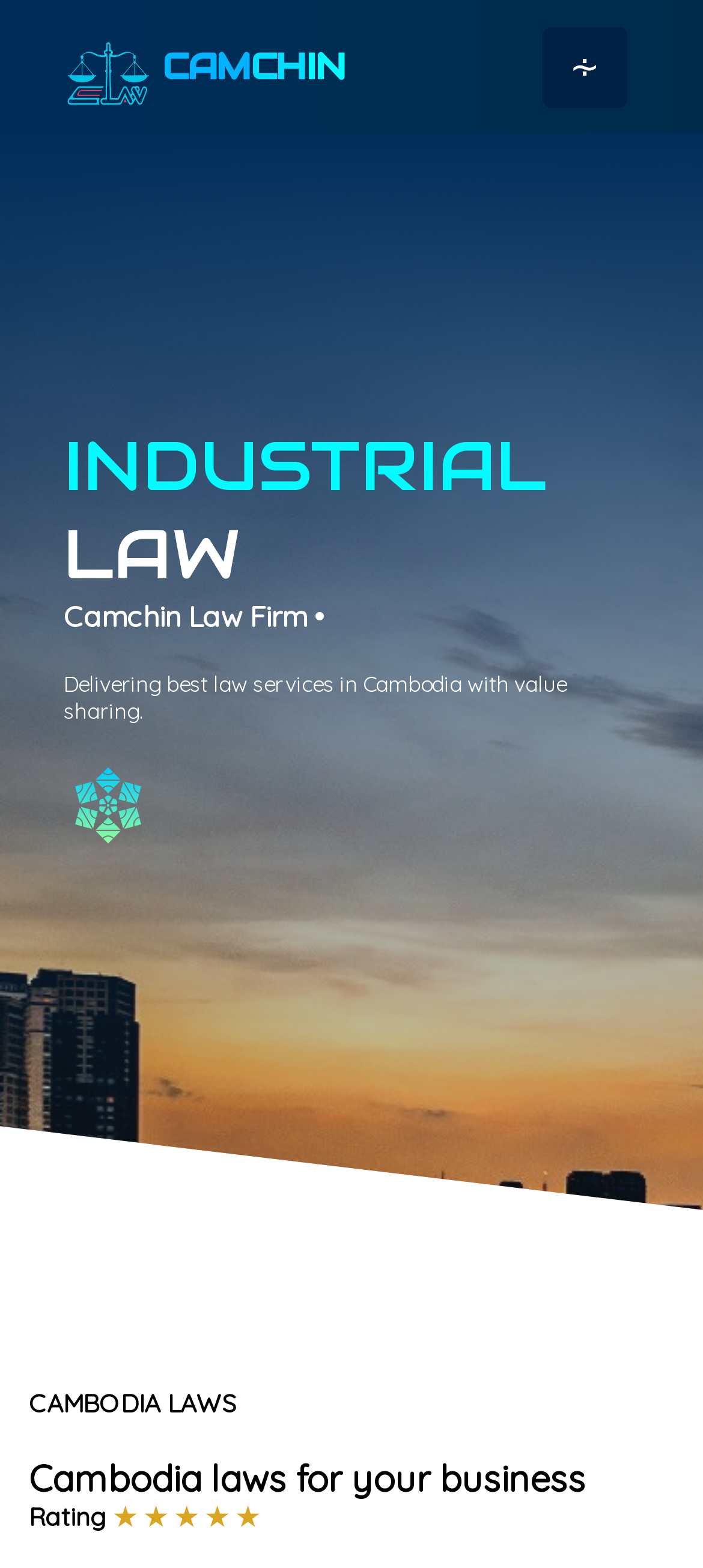What is the name of the law firm?
Based on the visual information, provide a detailed and comprehensive answer.

I found the name of the law firm by looking at the heading element with the text 'CAMCHIN' and the subsequent heading element with the text 'Camchin Law Firm •', which suggests that Camchin Law Firm is the name of the law firm.